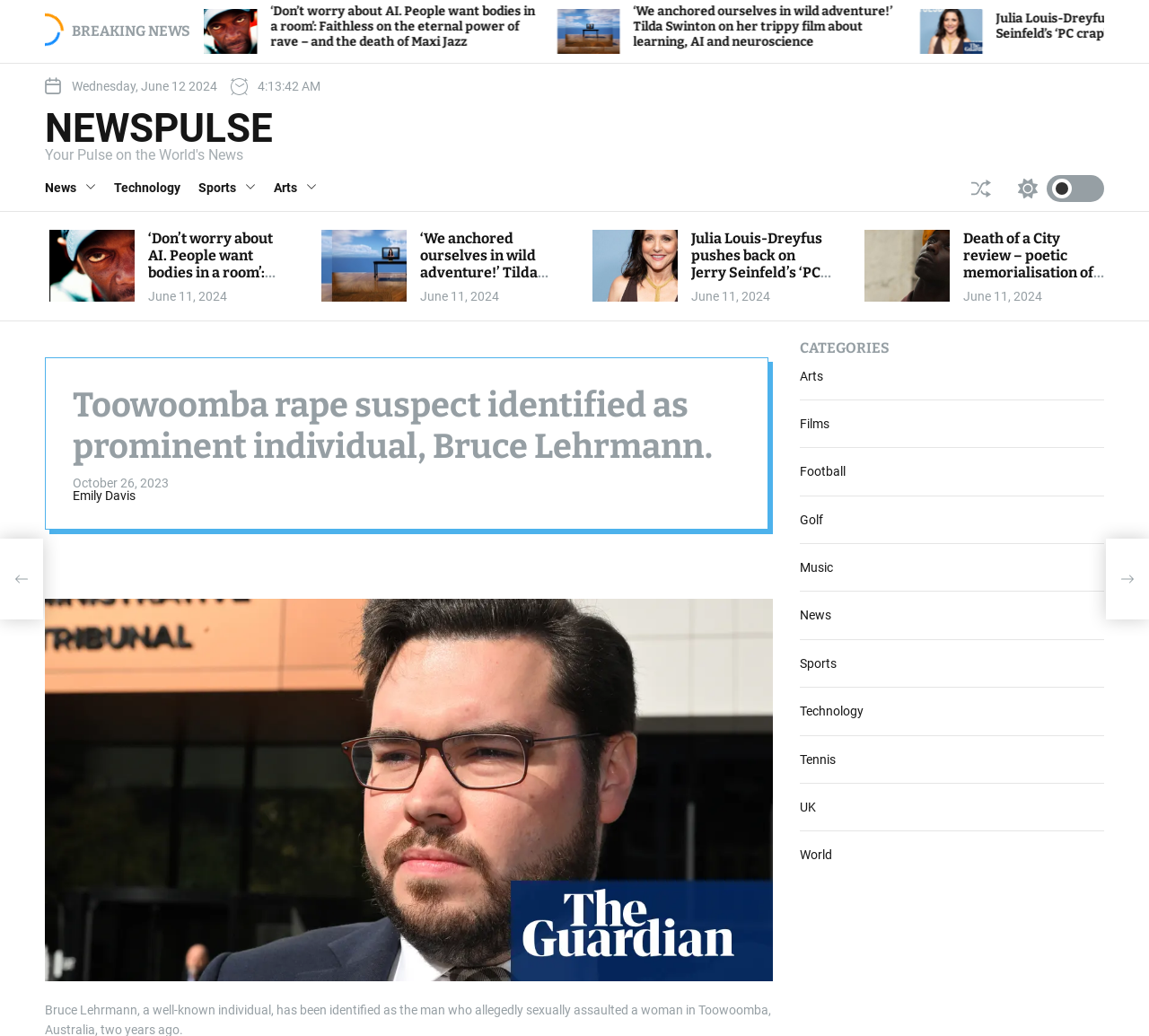What is the position of the 'Shuffle' link on the webpage?
Offer a detailed and full explanation in response to the question.

I looked at the bounding box coordinates of the 'Shuffle' link element and found that it is located at the top right of the webpage.